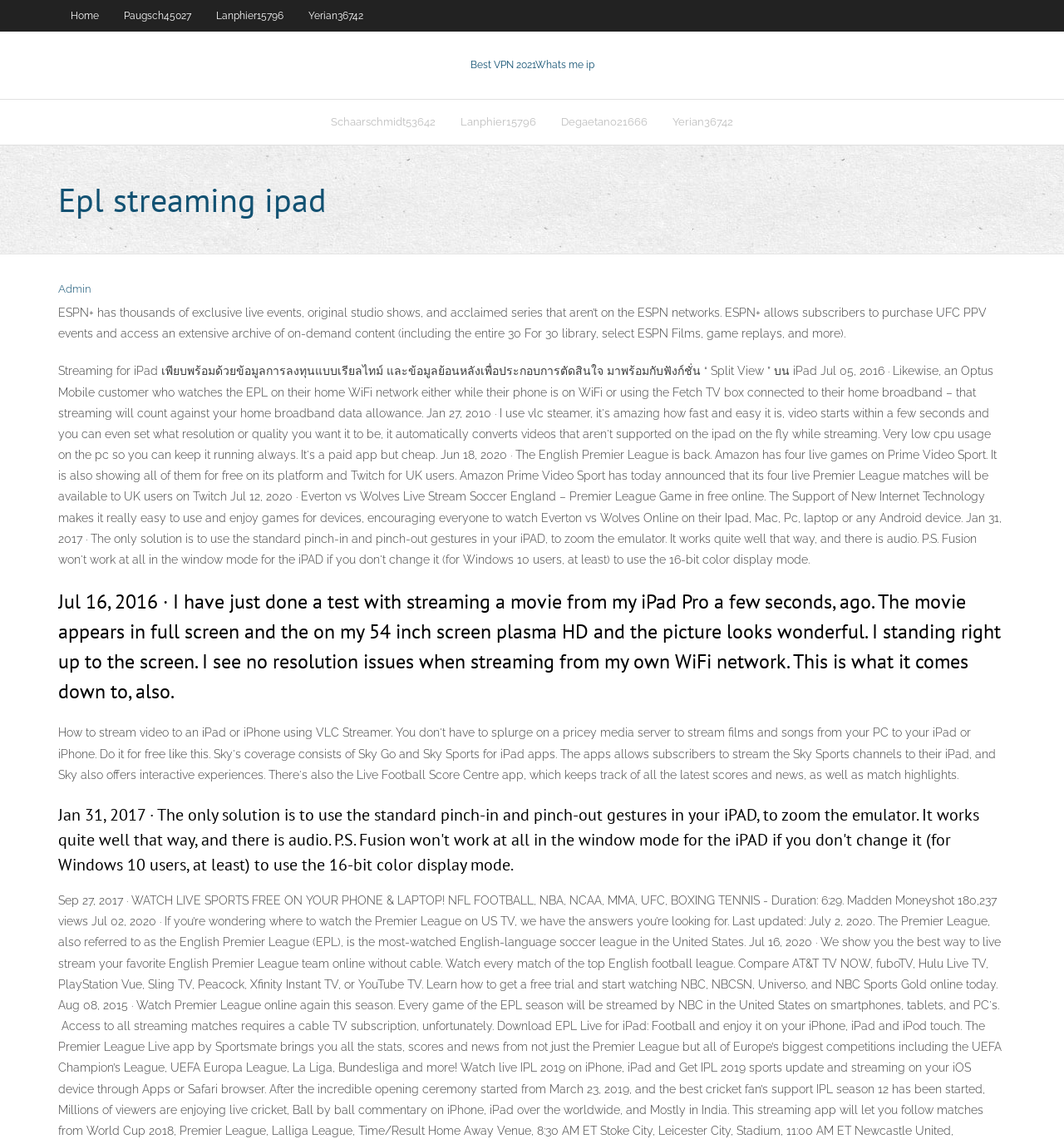Find the bounding box coordinates of the clickable region needed to perform the following instruction: "Visit Paugsch45027". The coordinates should be provided as four float numbers between 0 and 1, i.e., [left, top, right, bottom].

[0.105, 0.0, 0.191, 0.027]